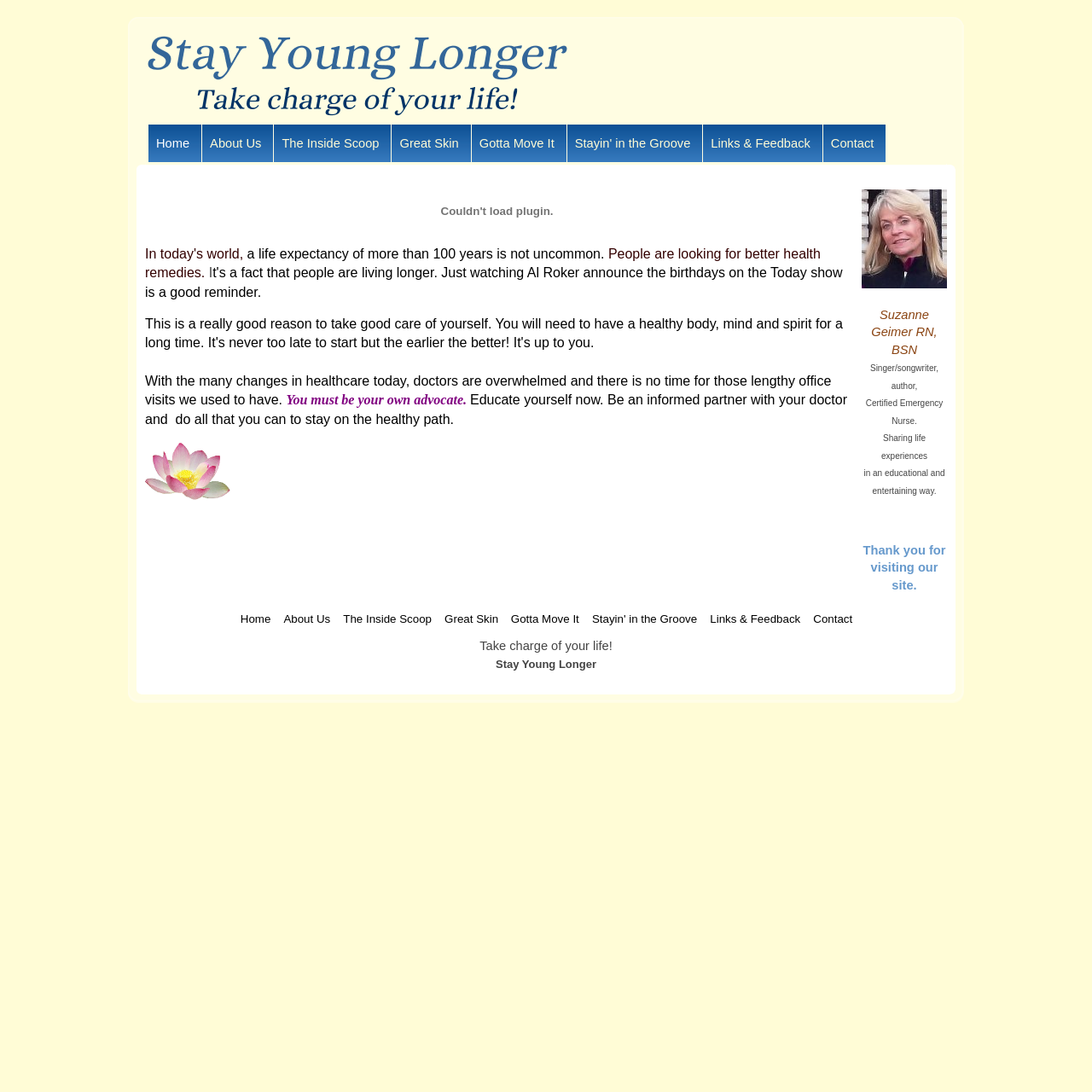Summarize the contents and layout of the webpage in detail.

The webpage is titled "Stay young longer - Home" and has a prominent header section with three images aligned horizontally at the top. Below the header, there is a navigation menu with links to various sections of the website, including "Home", "About Us", "The Inside Scoop", "Great Skin", "Gotta Move It", "Stayin' in the Groove", "Links & Feedback", and "Contact".

The main content of the webpage is a lengthy paragraph written by Suzanne Geimer RN, BSN, who shares her experience and advice on staying young. The text discusses the importance of taking care of one's health, being an informed partner with one's doctor, and educating oneself to stay on the healthy path. The paragraph is divided into several sections, with bold headings and shorter sentences to make it easier to read.

There are several images scattered throughout the webpage, including a few icons and a larger image at the bottom. The overall design is simple and easy to navigate, with a focus on conveying the author's message and providing links to related resources.